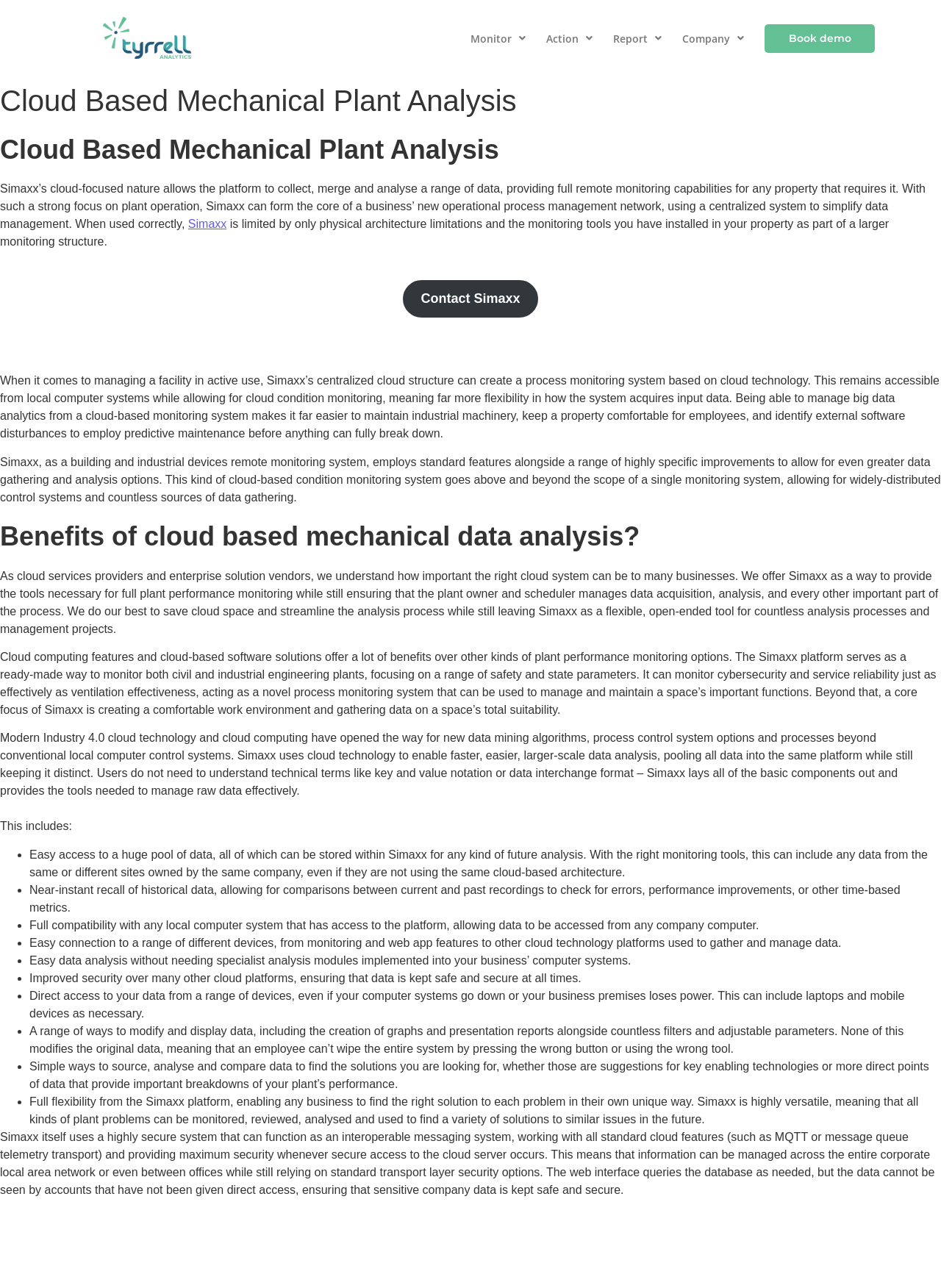Provide the bounding box coordinates for the UI element that is described as: "Contact Simaxx".

[0.427, 0.217, 0.573, 0.248]